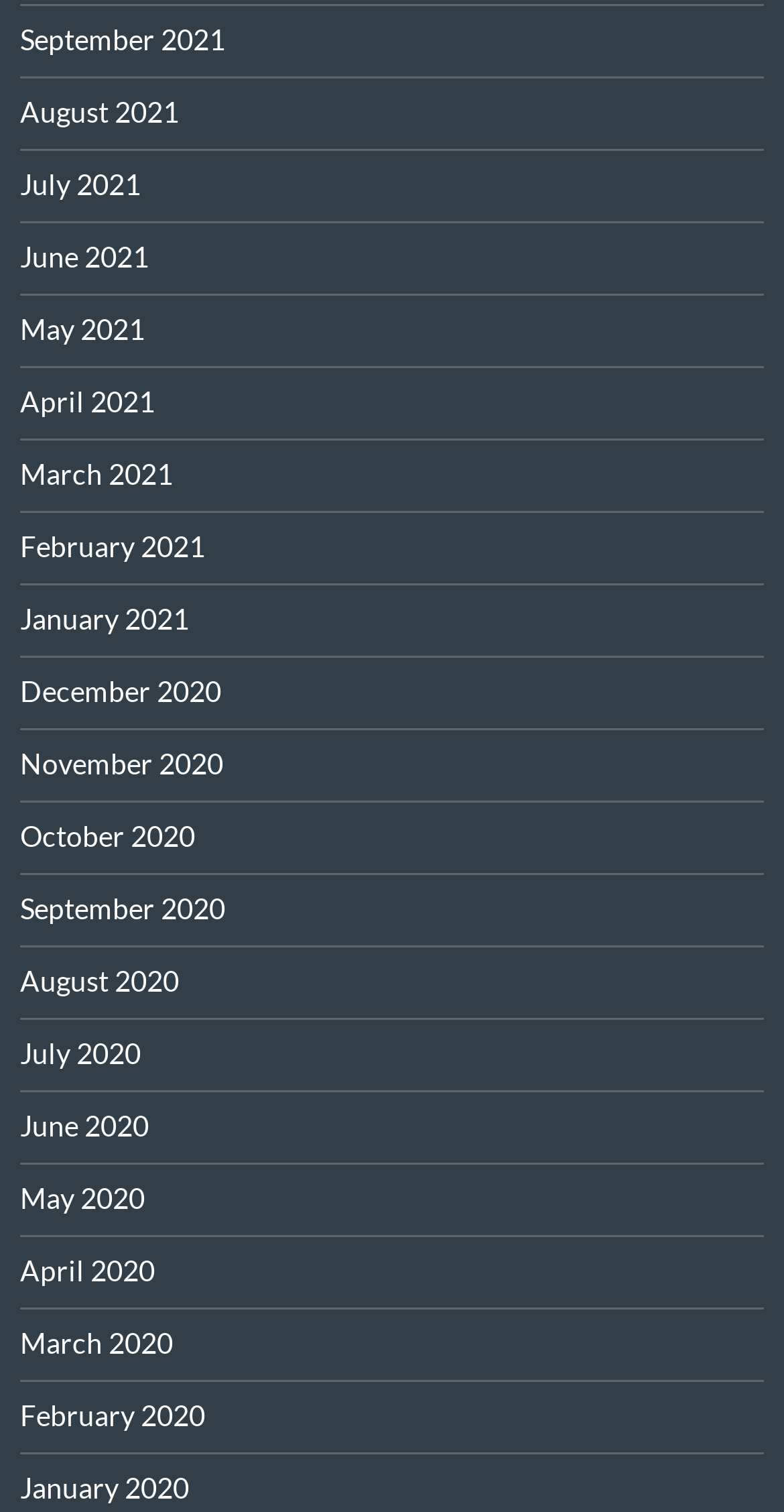What is the month listed above June 2021?
Refer to the image and answer the question using a single word or phrase.

May 2021